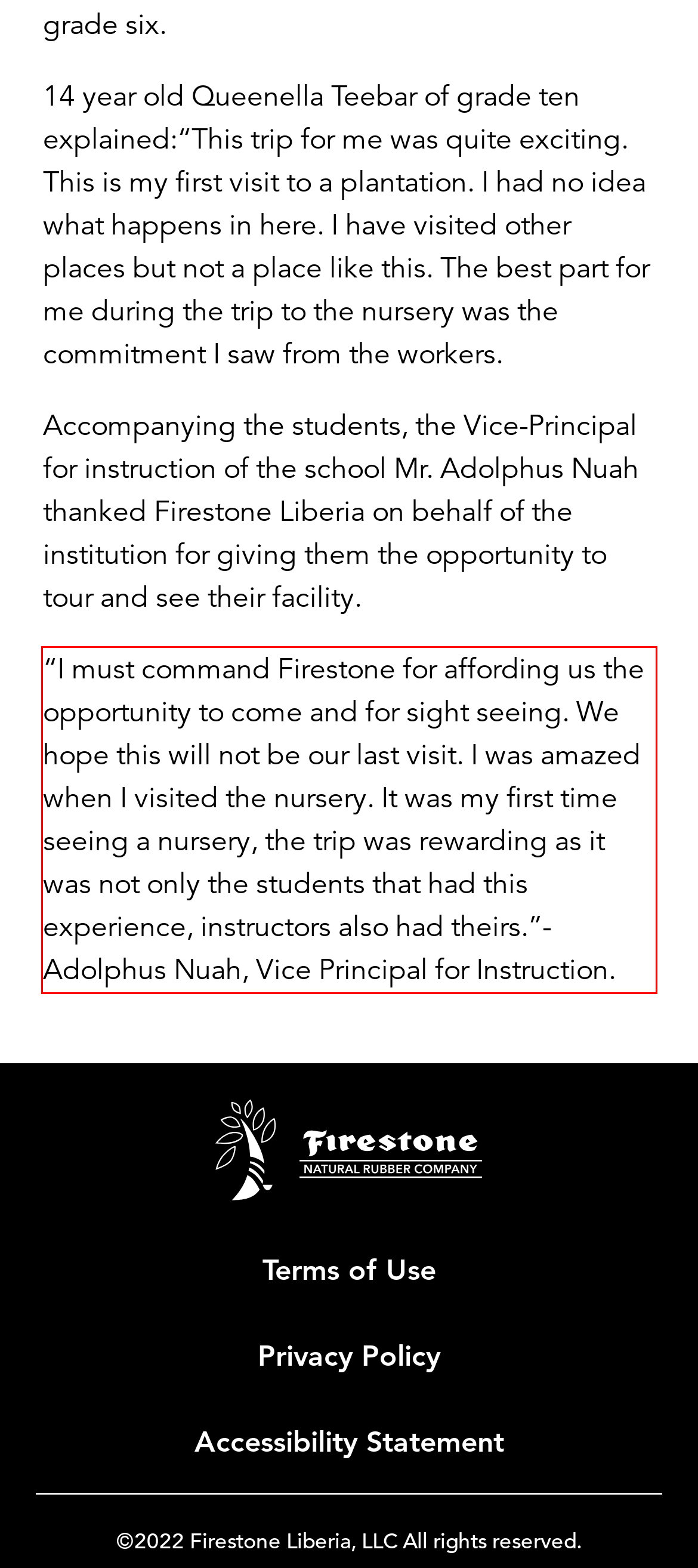Using the provided webpage screenshot, identify and read the text within the red rectangle bounding box.

“I must command Firestone for affording us the opportunity to come and for sight seeing. We hope this will not be our last visit. I was amazed when I visited the nursery. It was my first time seeing a nursery, the trip was rewarding as it was not only the students that had this experience, instructors also had theirs.”- Adolphus Nuah, Vice Principal for Instruction.